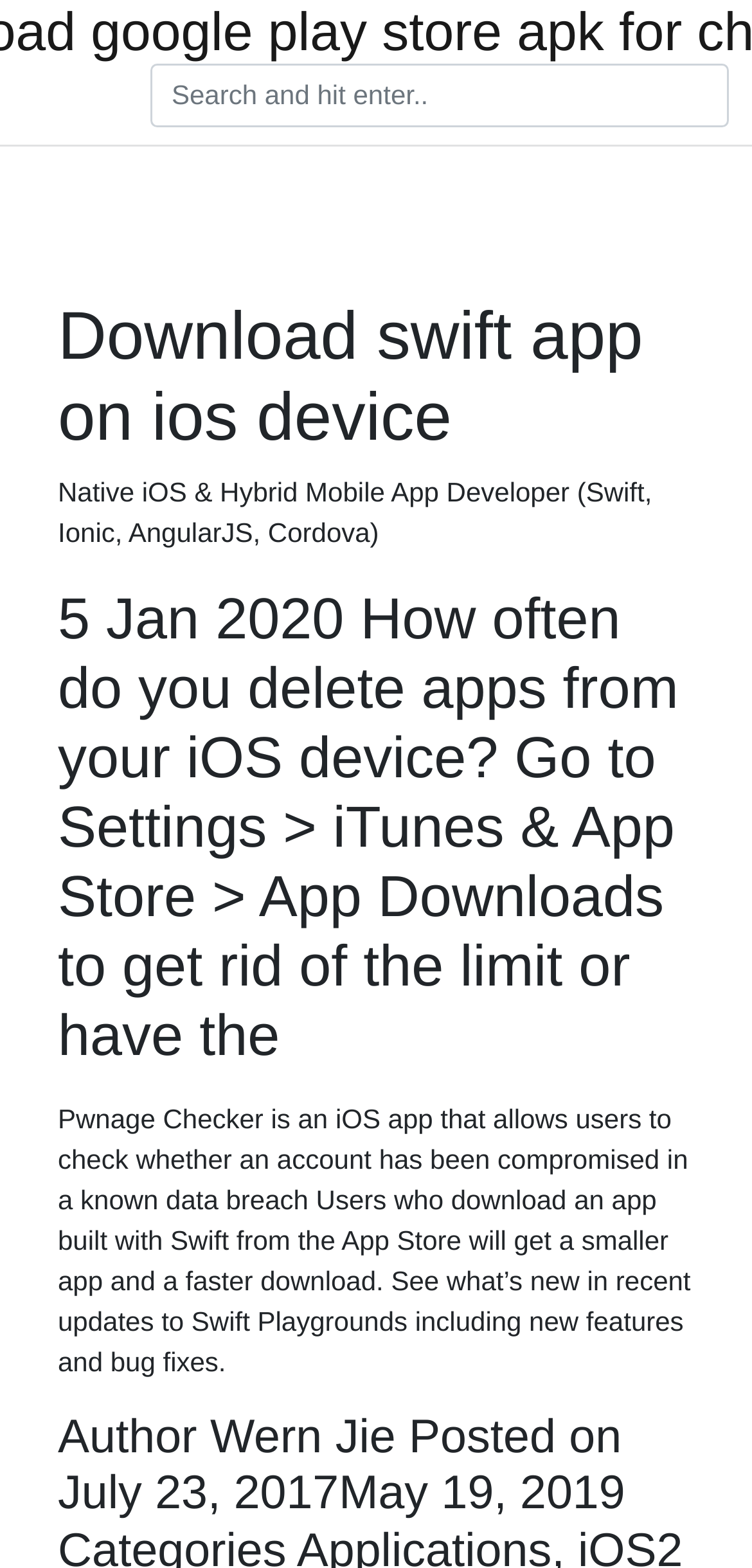Locate the primary heading on the webpage and return its text.

Download swift app on ios device